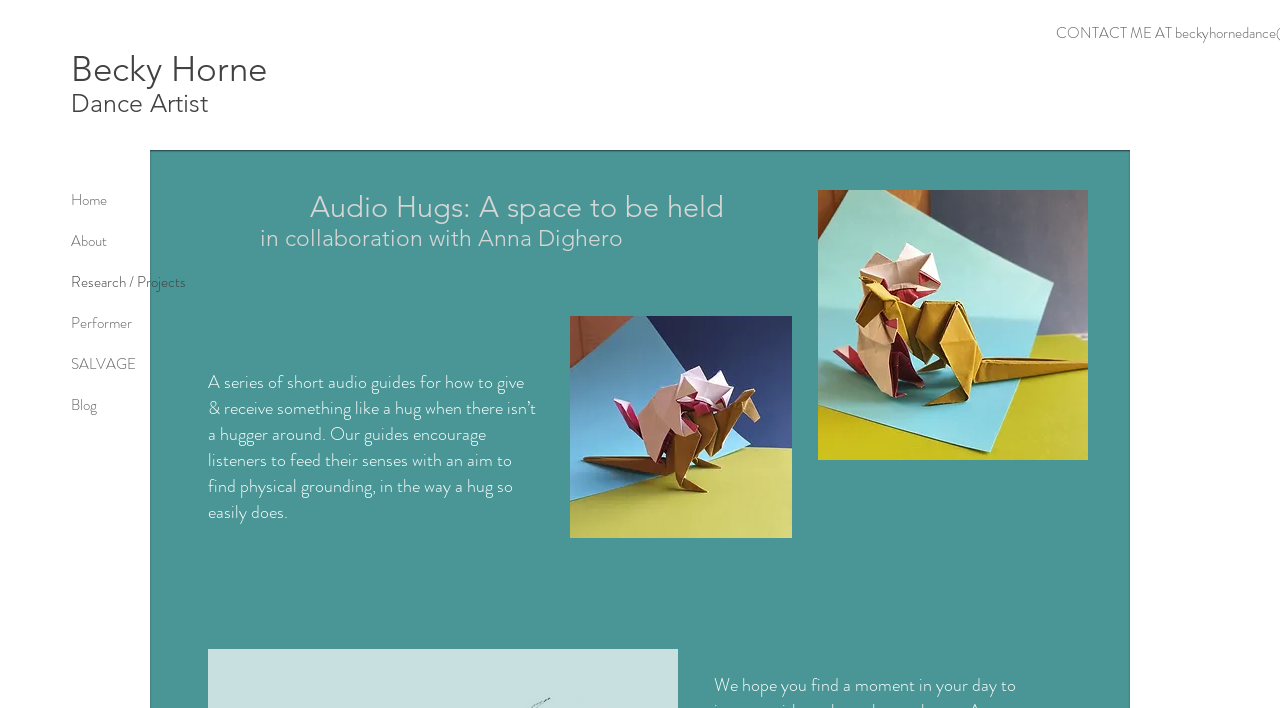Who is the collaborator of Audio Hugs?
Refer to the screenshot and deliver a thorough answer to the question presented.

The static text element mentions that Audio Hugs is in collaboration with Anna Dighero, indicating that she is the collaborator.